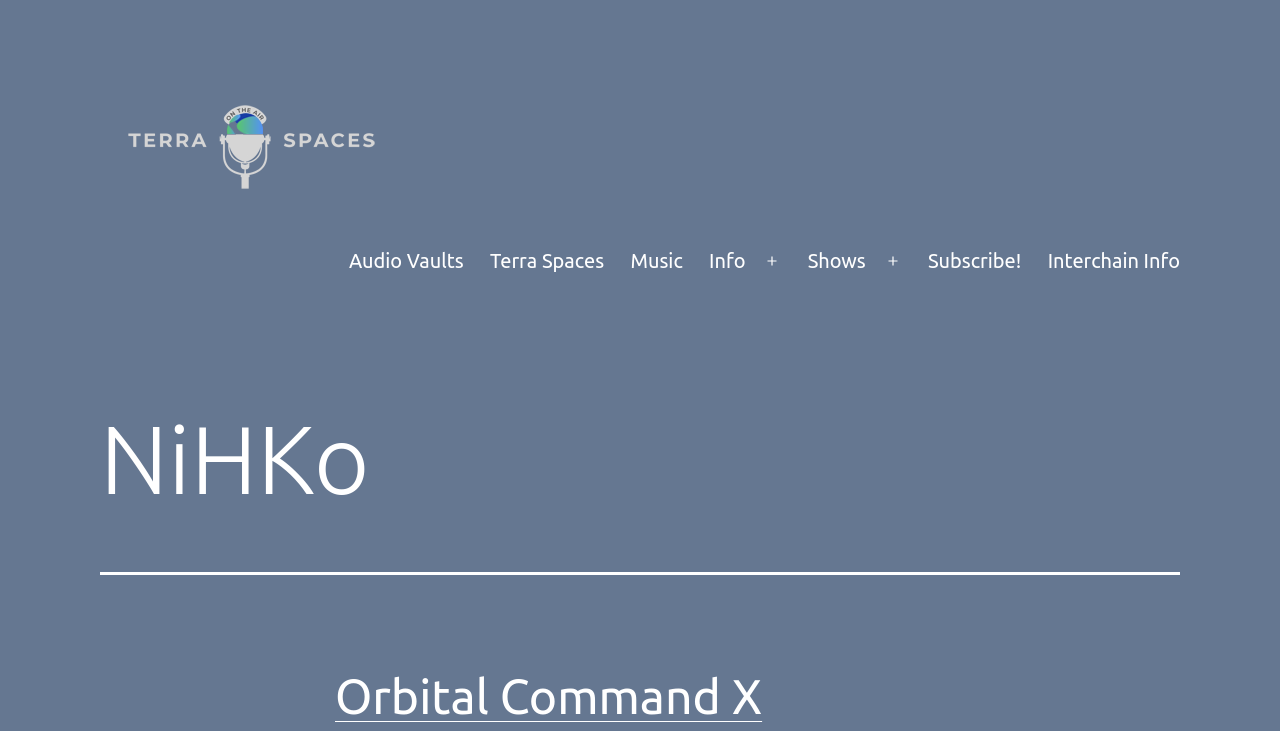Determine the bounding box coordinates of the area to click in order to meet this instruction: "View Interchain Info".

[0.808, 0.323, 0.932, 0.392]